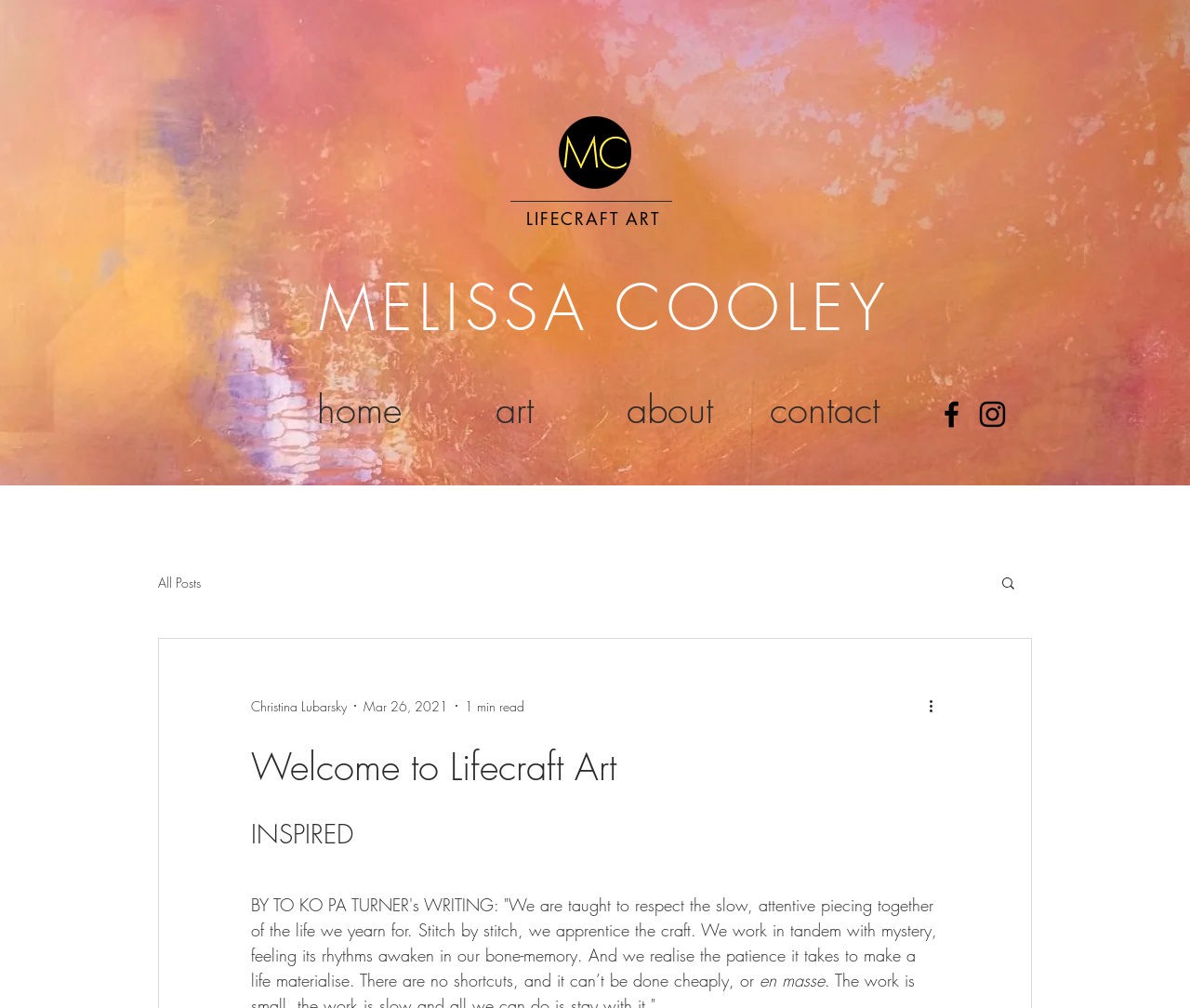Determine the bounding box coordinates of the UI element that matches the following description: "aria-label="More actions"". The coordinates should be four float numbers between 0 and 1 in the format [left, top, right, bottom].

[0.778, 0.689, 0.797, 0.711]